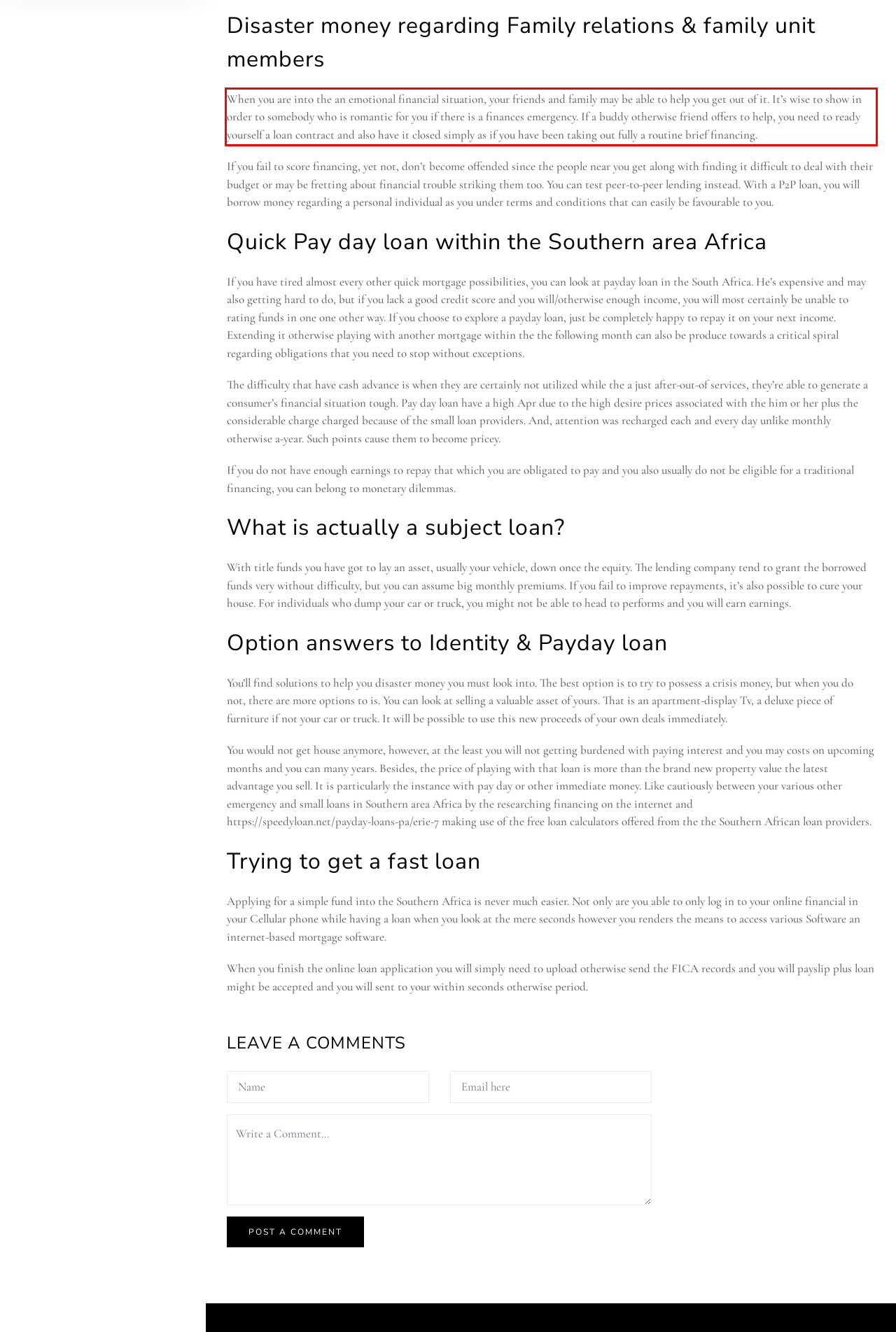Please examine the webpage screenshot containing a red bounding box and use OCR to recognize and output the text inside the red bounding box.

When you are into the an emotional financial situation, your friends and family may be able to help you get out of it. It’s wise to show in order to somebody who is romantic for you if there is a finances emergency. If a buddy otherwise friend offers to help, you need to ready yourself a loan contract and also have it closed simply as if you have been taking out fully a routine brief financing.